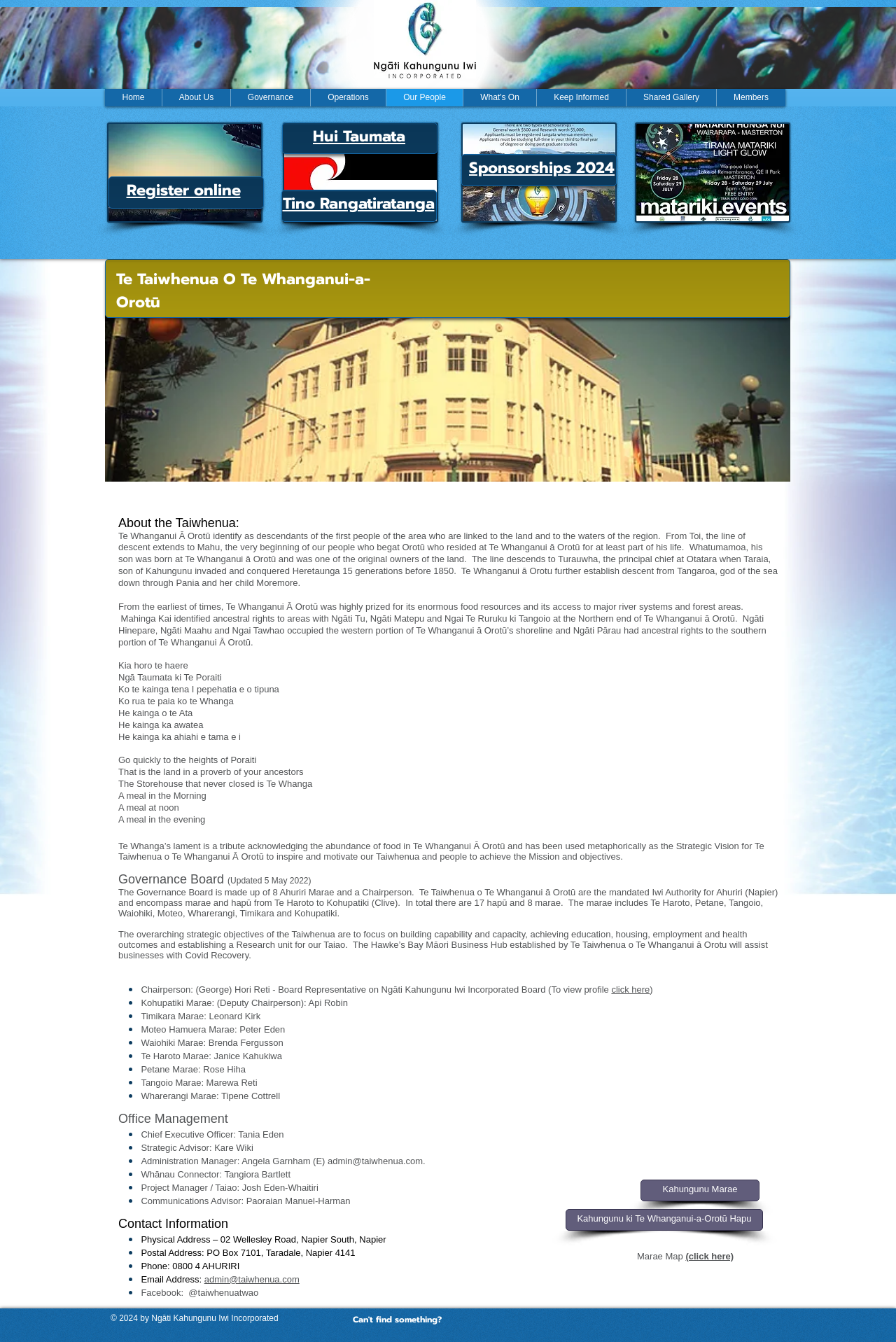Determine the bounding box coordinates for the region that must be clicked to execute the following instruction: "Click on the 'Register online' link".

[0.141, 0.133, 0.268, 0.15]